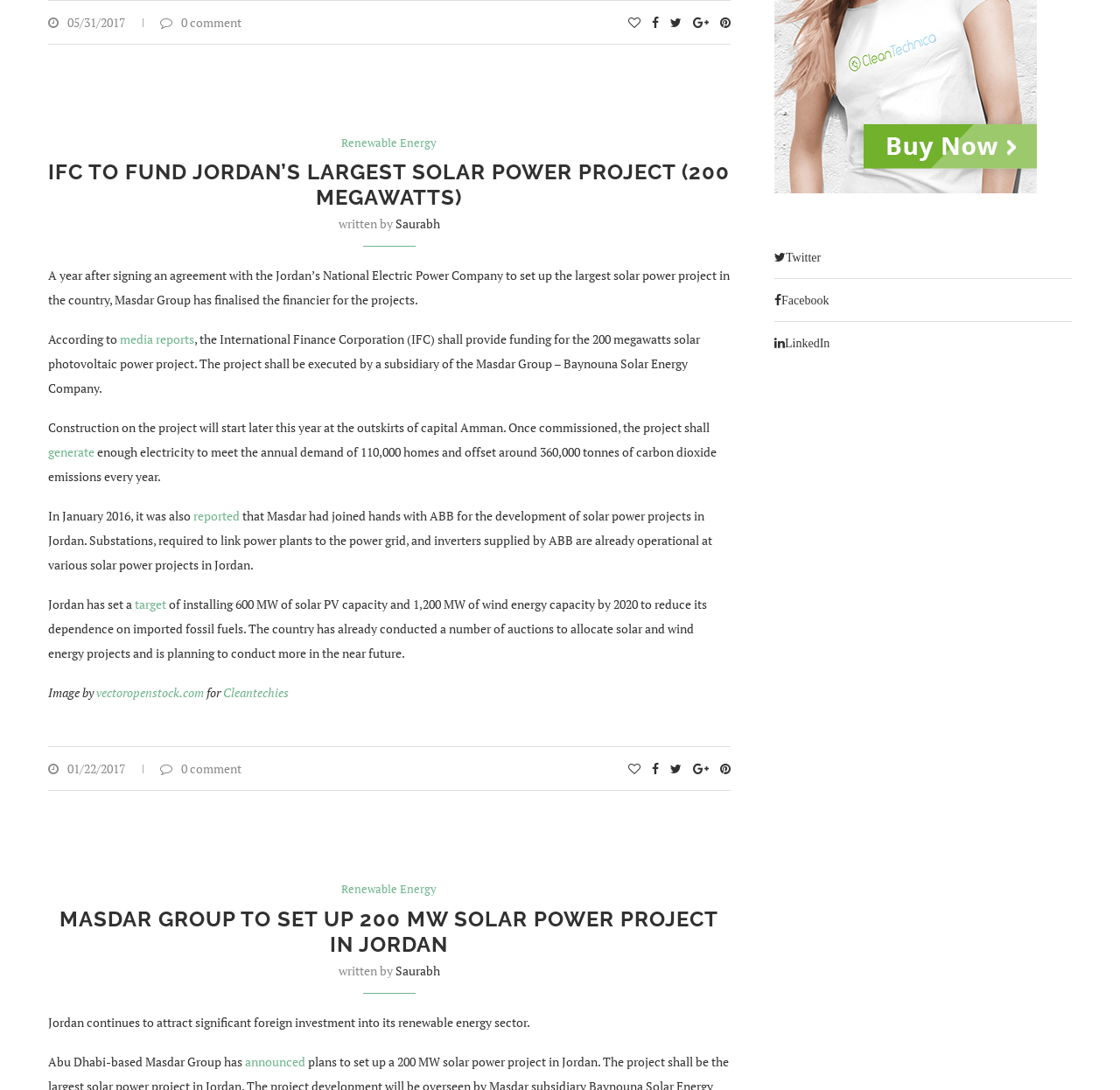Based on the element description, predict the bounding box coordinates (top-left x, top-left y, bottom-right x, bottom-right y) for the UI element in the screenshot: generate

[0.043, 0.407, 0.084, 0.422]